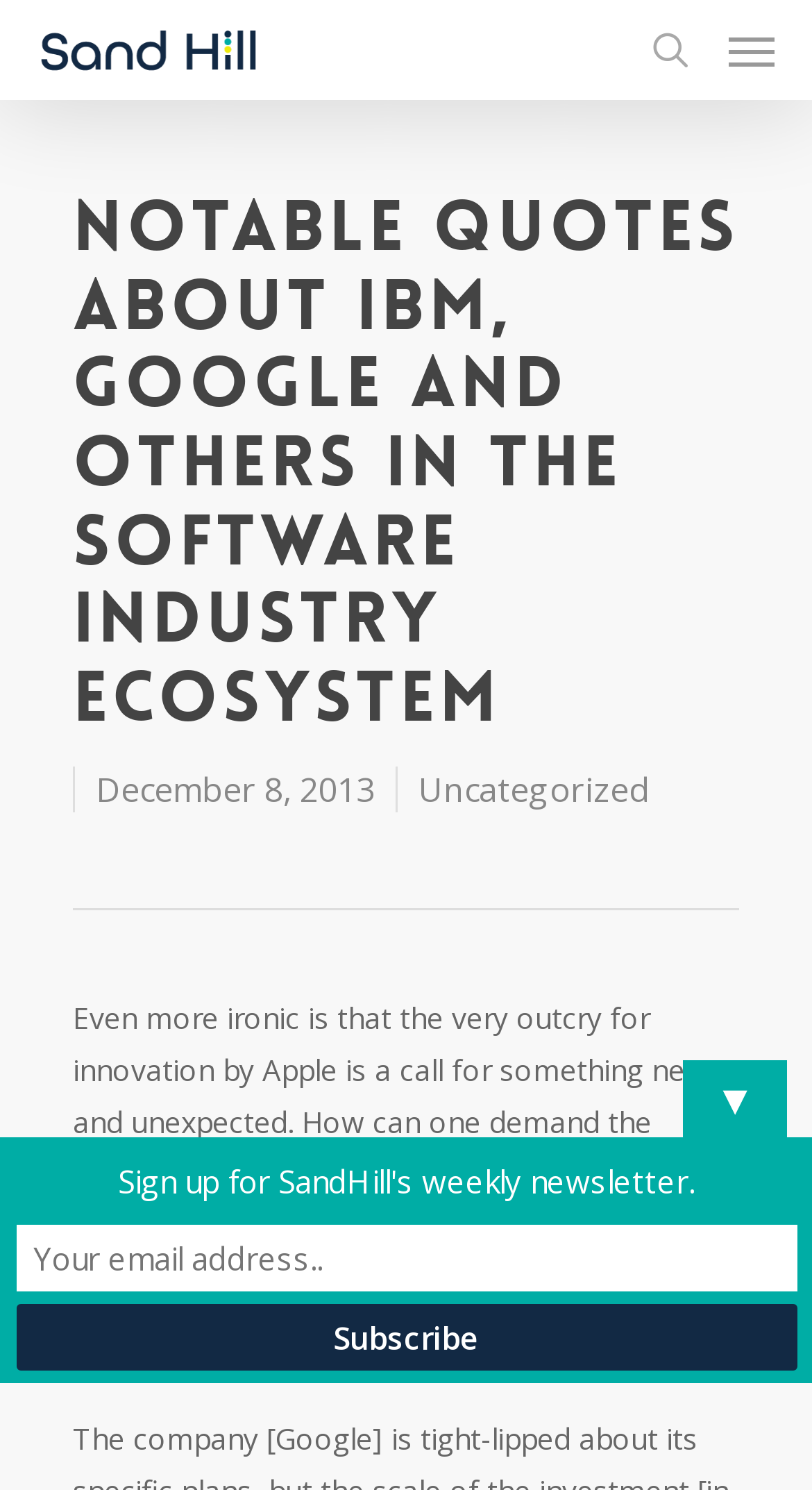Generate a thorough caption detailing the webpage content.

The webpage appears to be a blog post or article page, with a focus on notable quotes about IBM, Google, and others in the software industry ecosystem. At the top left, there is a link to the "Sand Hill Group" website, accompanied by an image with the same name. To the right of this, there is a search link. 

Further to the right, there is a navigation menu link, which is currently not expanded. Below these top-level elements, there is a heading that matches the title of the webpage, "Notable quotes about IBM, Google and others in the software industry ecosystem". 

Below the heading, there is a date "December 8, 2013" and a link to the category "Uncategorized". The main content of the page is a quote, which discusses the irony of demanding innovation from Apple while claiming that their opportunity has disappeared. The quote is attributed to John Martellaro, senior editor for analysis and reviews at The Mac Observer. 

To the right of the quote, there is a downward-pointing arrow symbol "▼". At the bottom of the page, there is a newsletter signup section, which includes a required textbox to enter an email address and a "Subscribe" button.